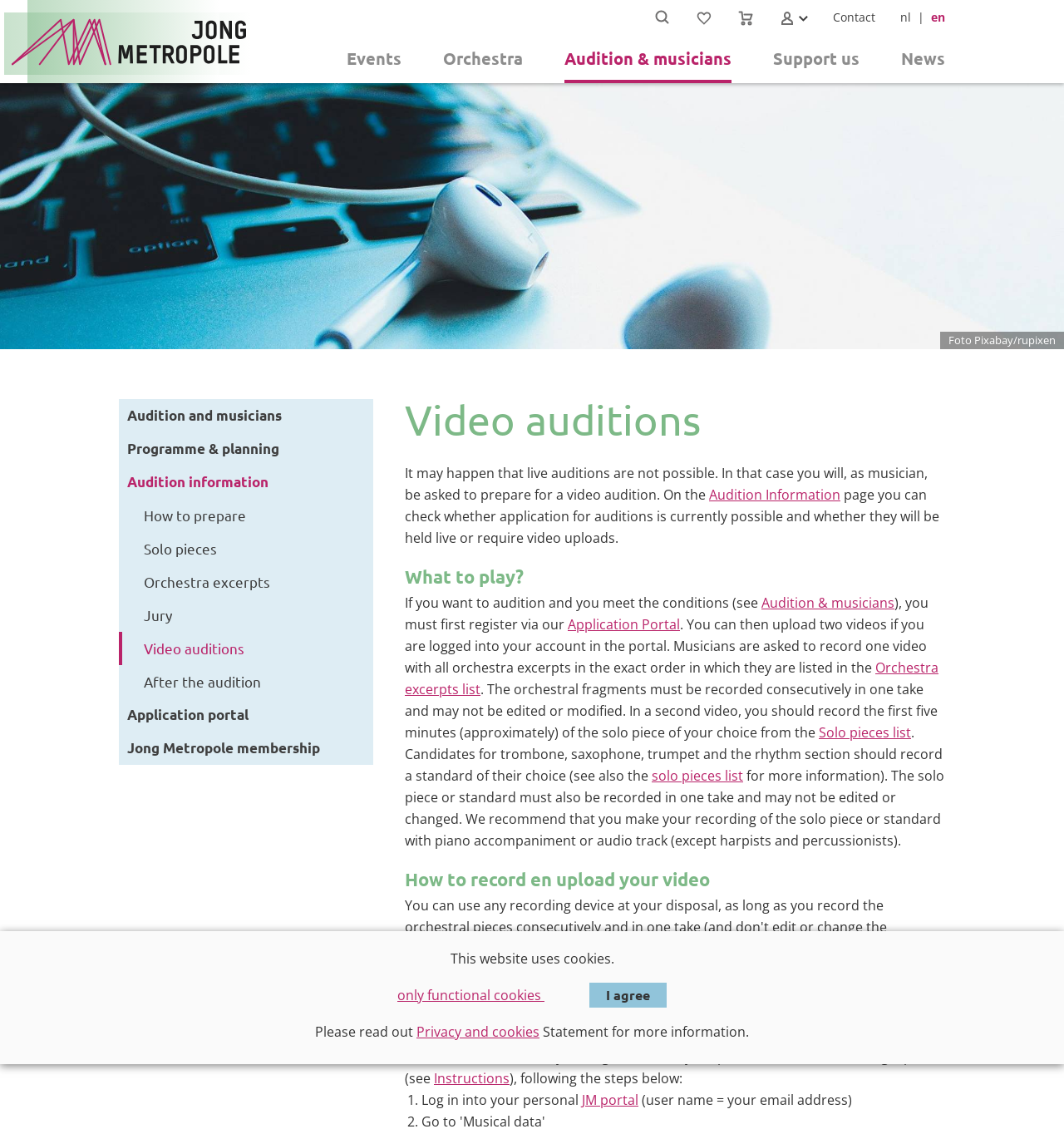Identify the bounding box coordinates necessary to click and complete the given instruction: "Go to the 'Application Portal'".

[0.534, 0.545, 0.639, 0.561]